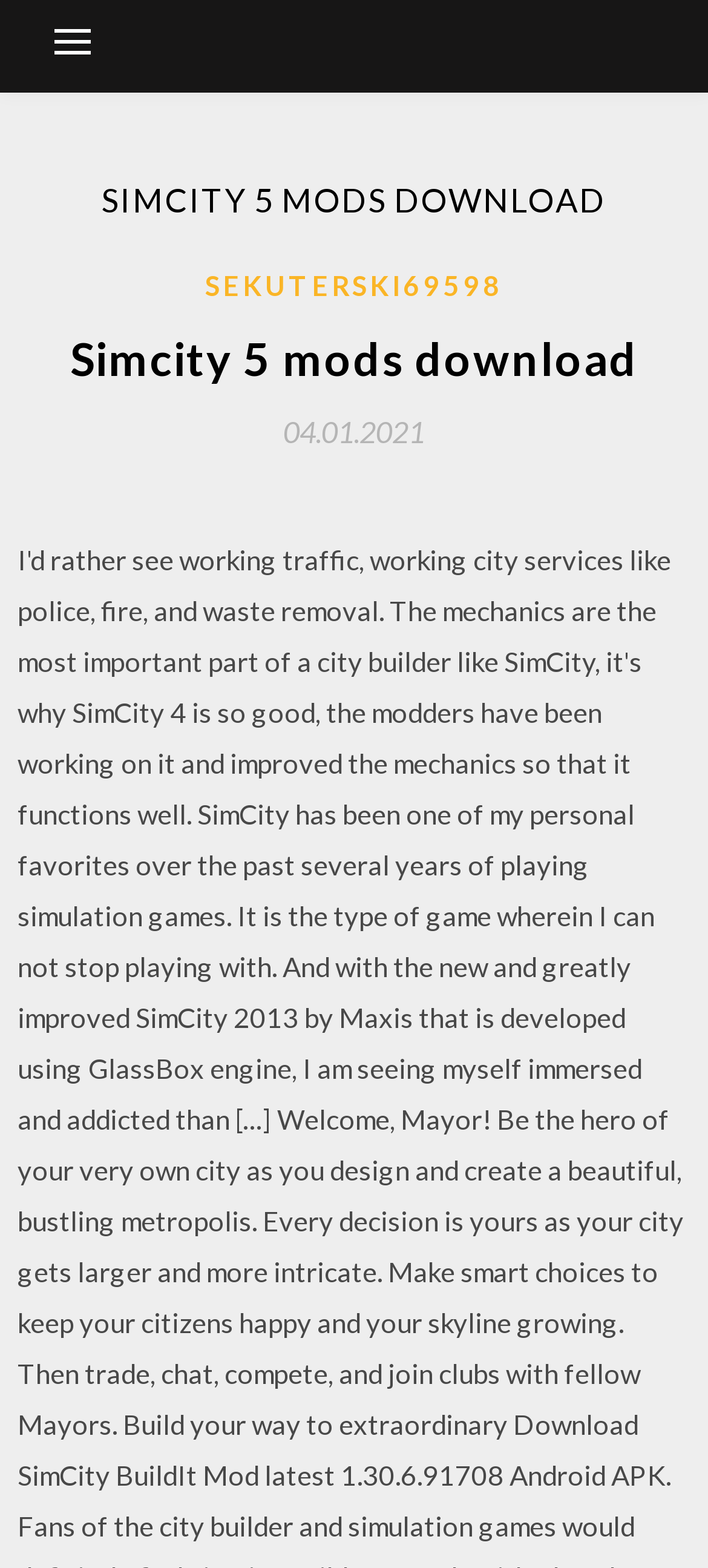How many headings are present on the webpage?
Answer the question with a single word or phrase, referring to the image.

2